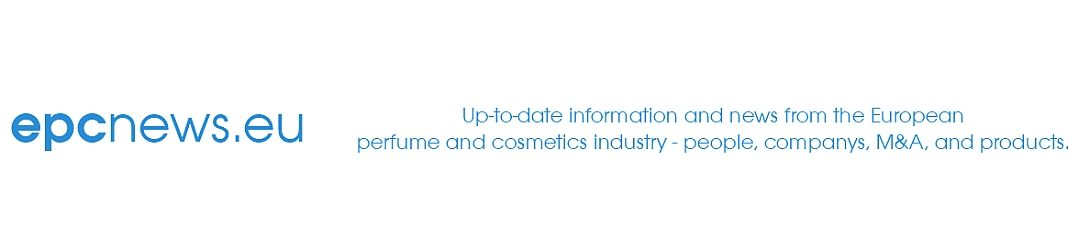What type of industry does the website cater to?
Refer to the image and give a detailed response to the question.

The tagline of the website mentions 'the European perfume and cosmetics industry', which implies that the website is dedicated to providing information and news related to the perfume and cosmetics industry.